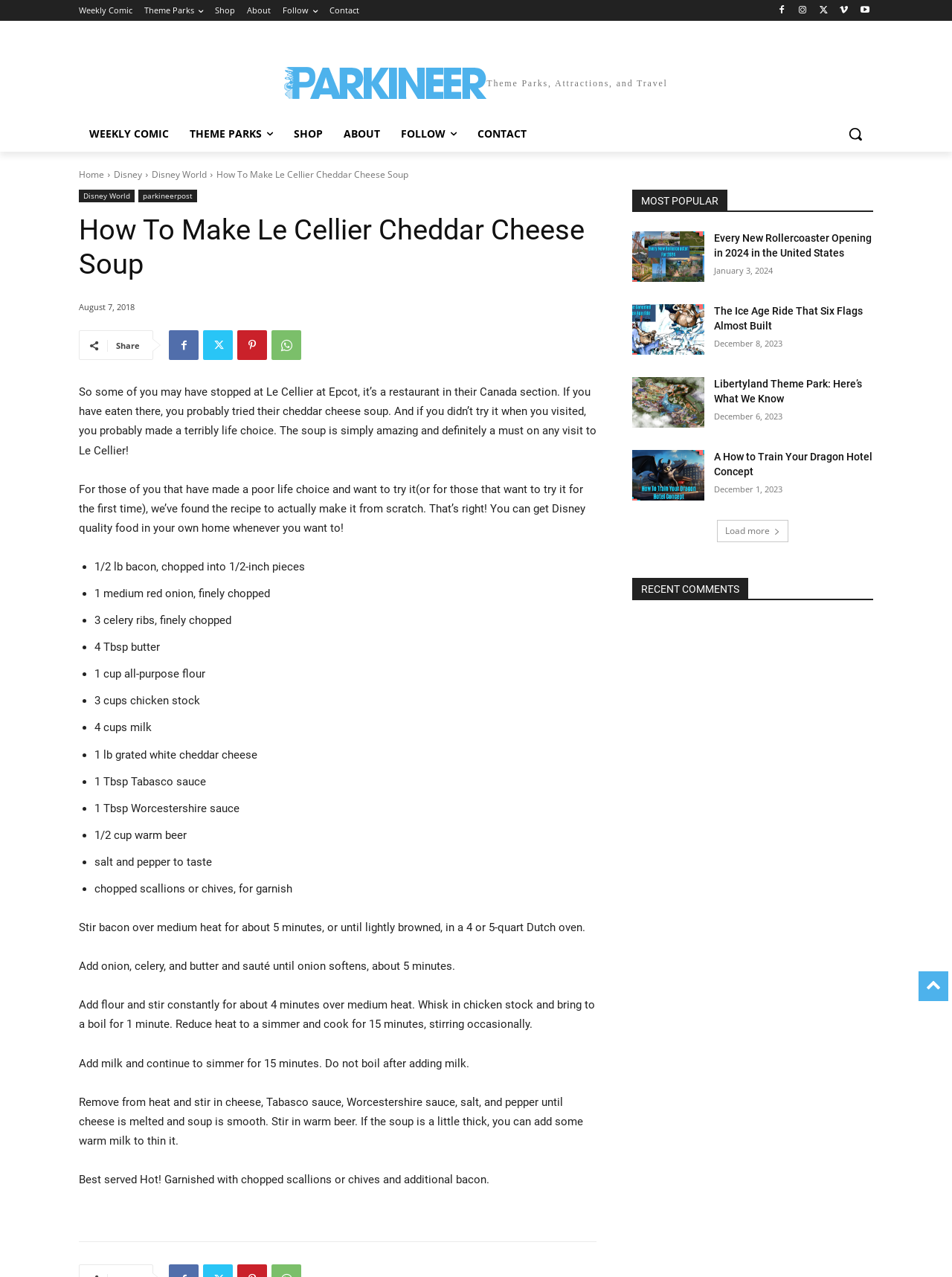Identify the bounding box coordinates for the region to click in order to carry out this instruction: "Click on the 'Weekly Comic' link". Provide the coordinates using four float numbers between 0 and 1, formatted as [left, top, right, bottom].

[0.083, 0.0, 0.139, 0.016]